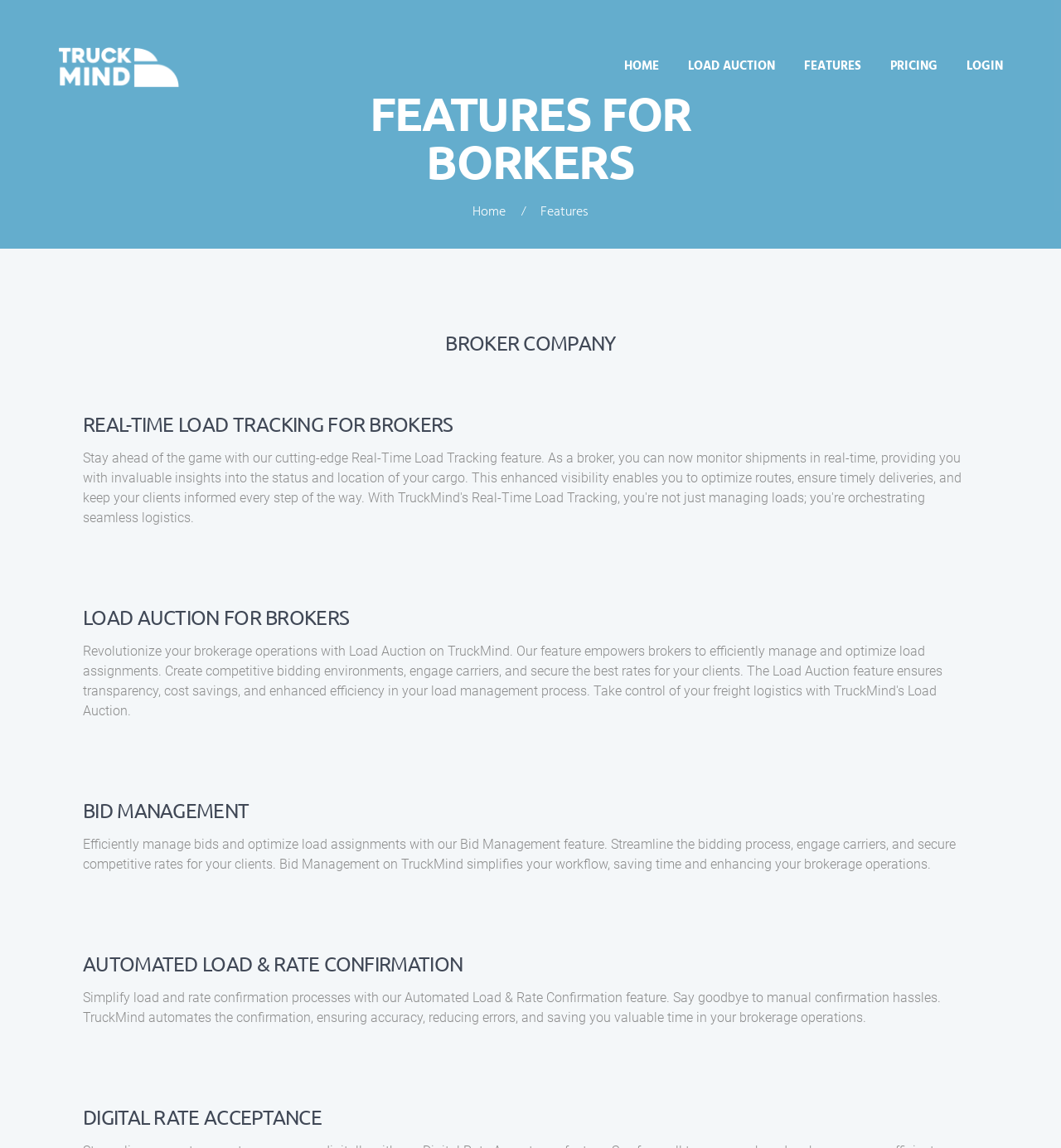Provide an in-depth description of the elements and layout of the webpage.

The webpage is about Truck Mind, a platform that simplifies trucking operations for brokers. At the top, there is a header section with several links, including "HOME", "LOAD AUCTION", "FEATURES", "PRICING", and "LOGIN", aligned horizontally across the page. 

Below the header, there is a prominent heading "FEATURES FOR BROKERS" that spans almost the entire width of the page. Underneath, there are two columns of content. The left column has a link "Home" and a static text "Features", while the right column has a series of headings and paragraphs describing the features of Truck Mind for brokers. 

The first heading in the right column is "BROKER COMPANY", followed by "REAL-TIME LOAD TRACKING FOR BROKERS", "LOAD AUCTION FOR BROKERS", "BID MANAGEMENT", "AUTOMATED LOAD & RATE CONFIRMATION", and "DIGITAL RATE ACCEPTANCE". Each of these headings is accompanied by a paragraph of text that explains the feature in detail. 

At the bottom right corner of the page, there is a small icon with two arrow symbols, possibly indicating a scrolling or navigation feature. Overall, the webpage is organized into clear sections, with headings and paragraphs that provide detailed information about the features and benefits of using Truck Mind for brokers.